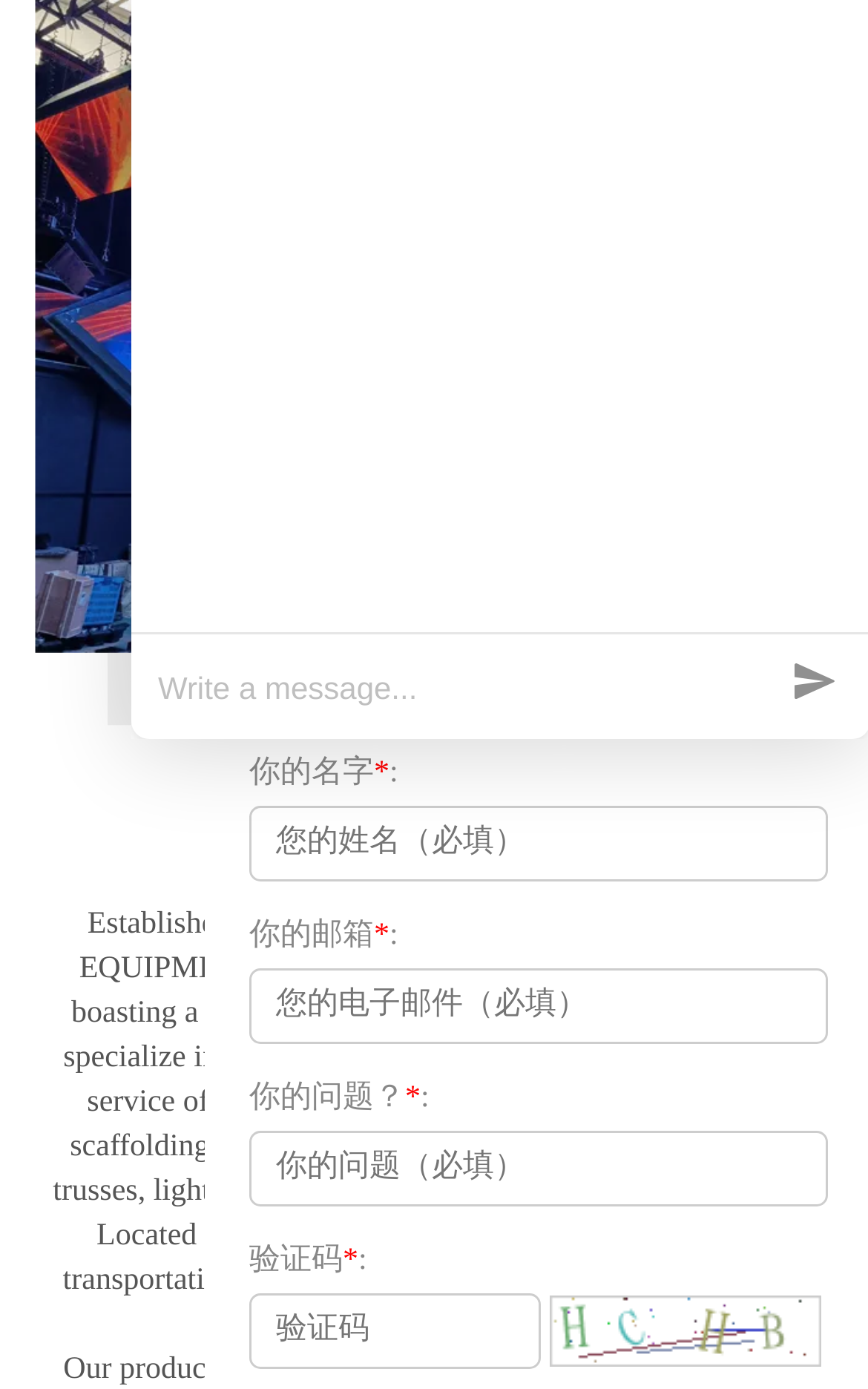Identify the bounding box coordinates for the UI element described as follows: parent_node: 你的名字*: name="Message" placeholder="你的问题（必填）". Use the format (top-left x, top-left y, bottom-right x, bottom-right y) and ensure all values are floating point numbers between 0 and 1.

[0.287, 0.814, 0.954, 0.869]